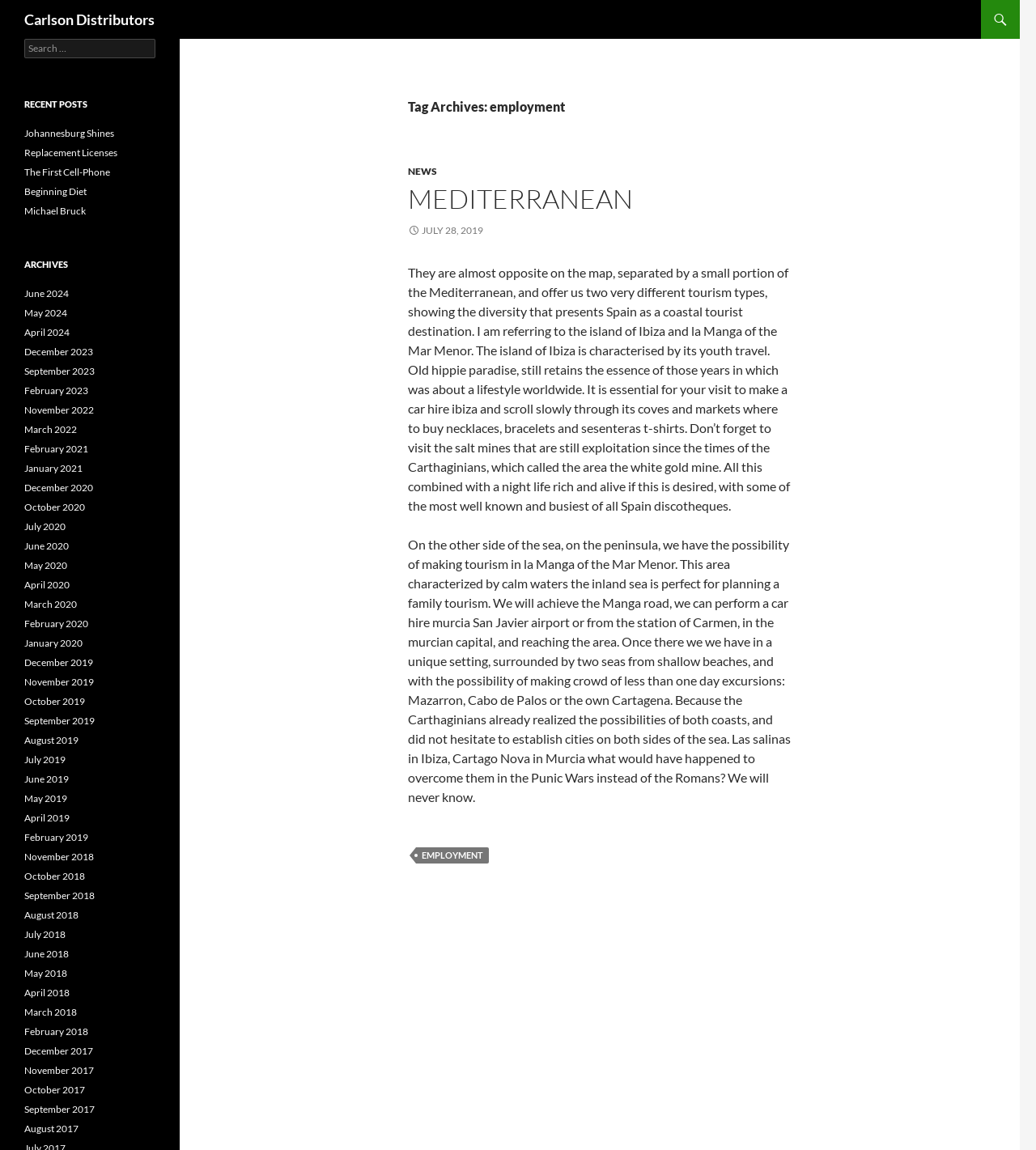Identify the bounding box coordinates of the region that needs to be clicked to carry out this instruction: "Check out recent posts". Provide these coordinates as four float numbers ranging from 0 to 1, i.e., [left, top, right, bottom].

None